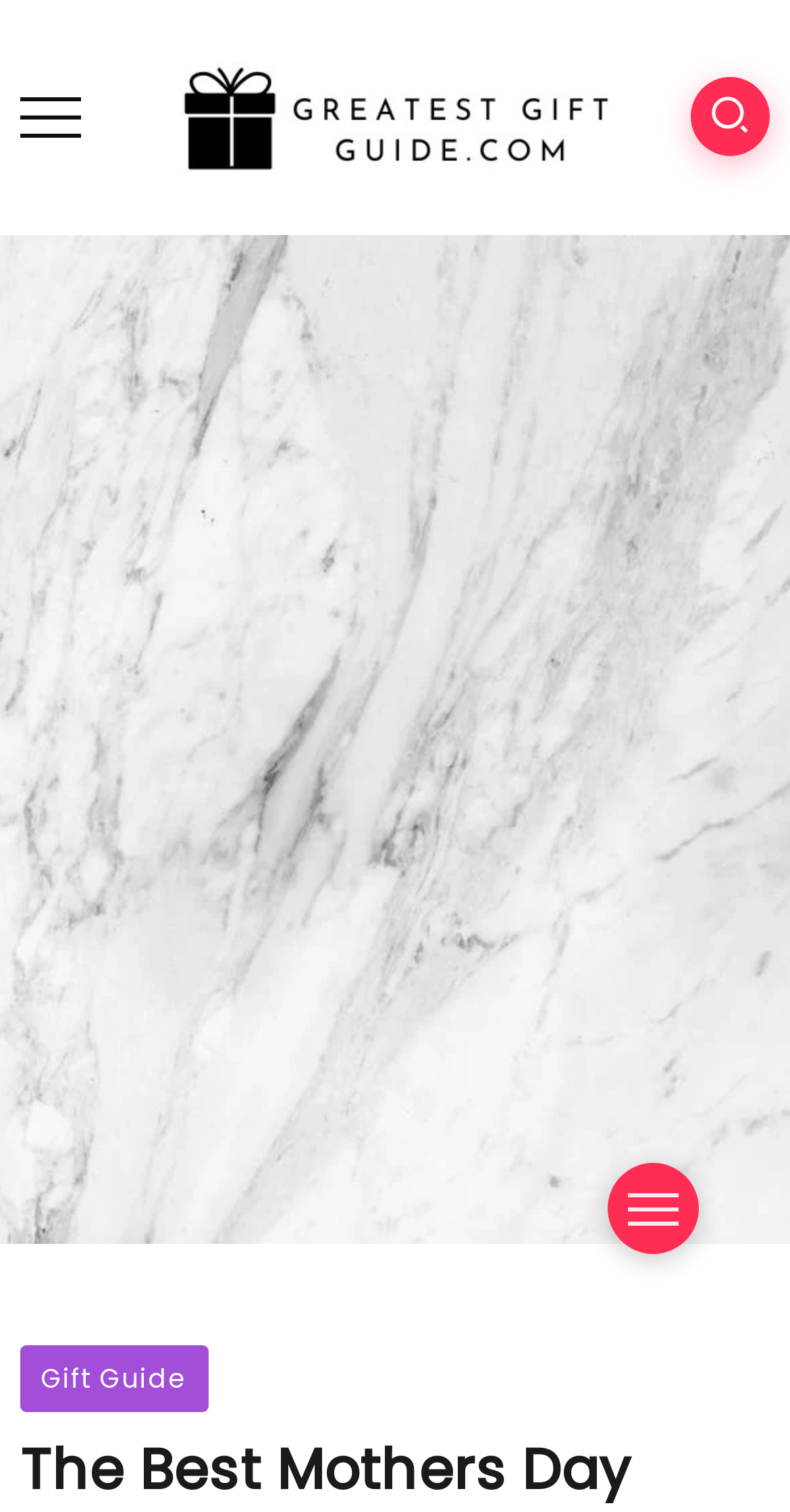Locate the heading on the webpage and return its text.

The Best Mothers Day Gifts That Will Show Your Appreciation